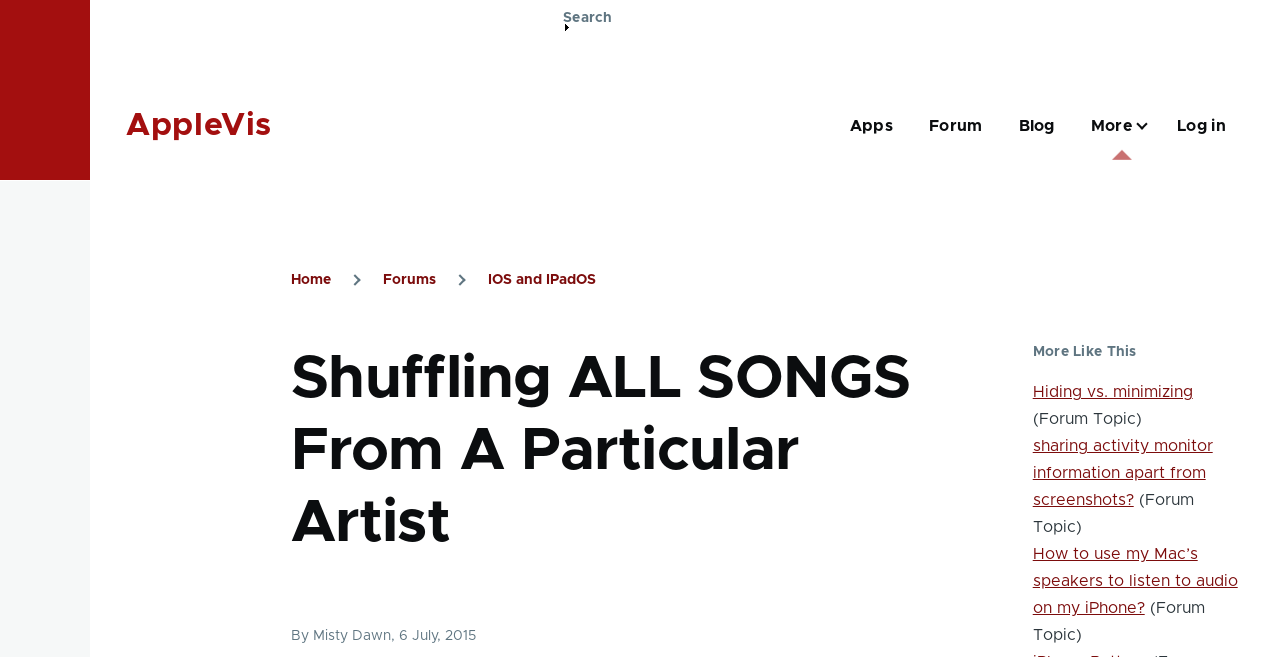What is the purpose of the search button?
We need a detailed and meticulous answer to the question.

The search button is located in the site search element, which is a prominent feature on the webpage. Its purpose is to allow users to search for content on the website.